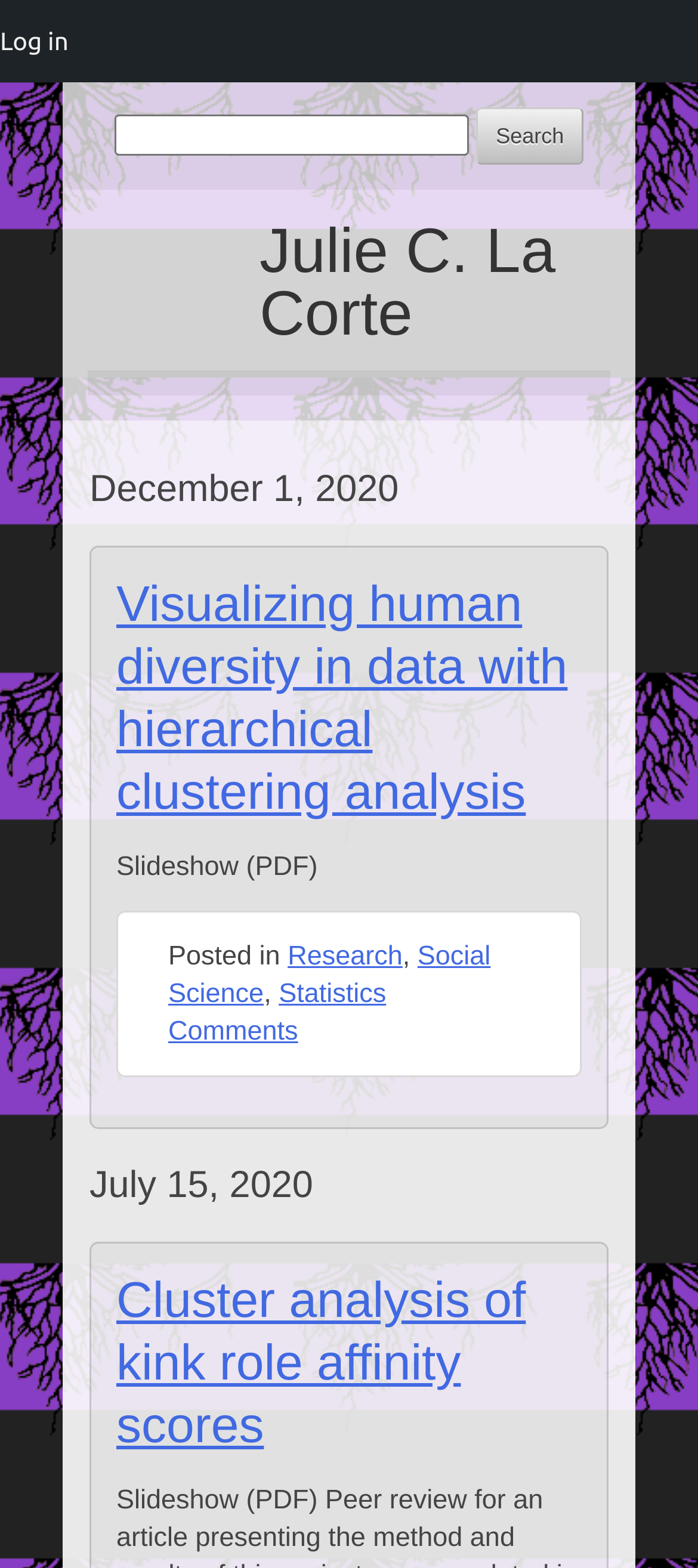What is the date of the first article?
Utilize the image to construct a detailed and well-explained answer.

I found the date by looking at the time element with the text 'December 1, 2020' which is a child of the article element.